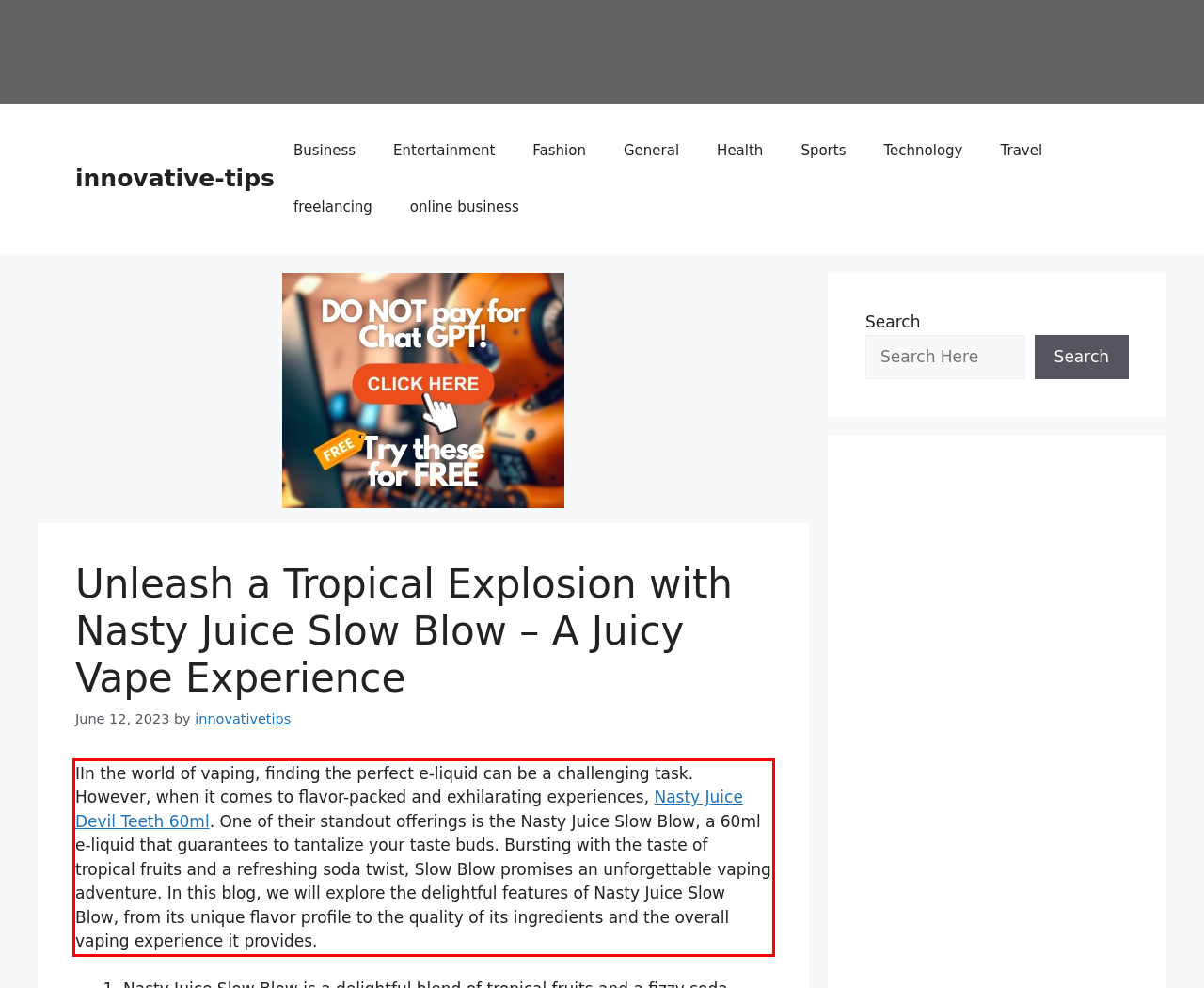Examine the webpage screenshot and use OCR to recognize and output the text within the red bounding box.

IIn the world of vaping, finding the perfect e-liquid can be a challenging task. However, when it comes to flavor-packed and exhilarating experiences, Nasty Juice Devil Teeth 60ml. One of their standout offerings is the Nasty Juice Slow Blow, a 60ml e-liquid that guarantees to tantalize your taste buds. Bursting with the taste of tropical fruits and a refreshing soda twist, Slow Blow promises an unforgettable vaping adventure. In this blog, we will explore the delightful features of Nasty Juice Slow Blow, from its unique flavor profile to the quality of its ingredients and the overall vaping experience it provides.